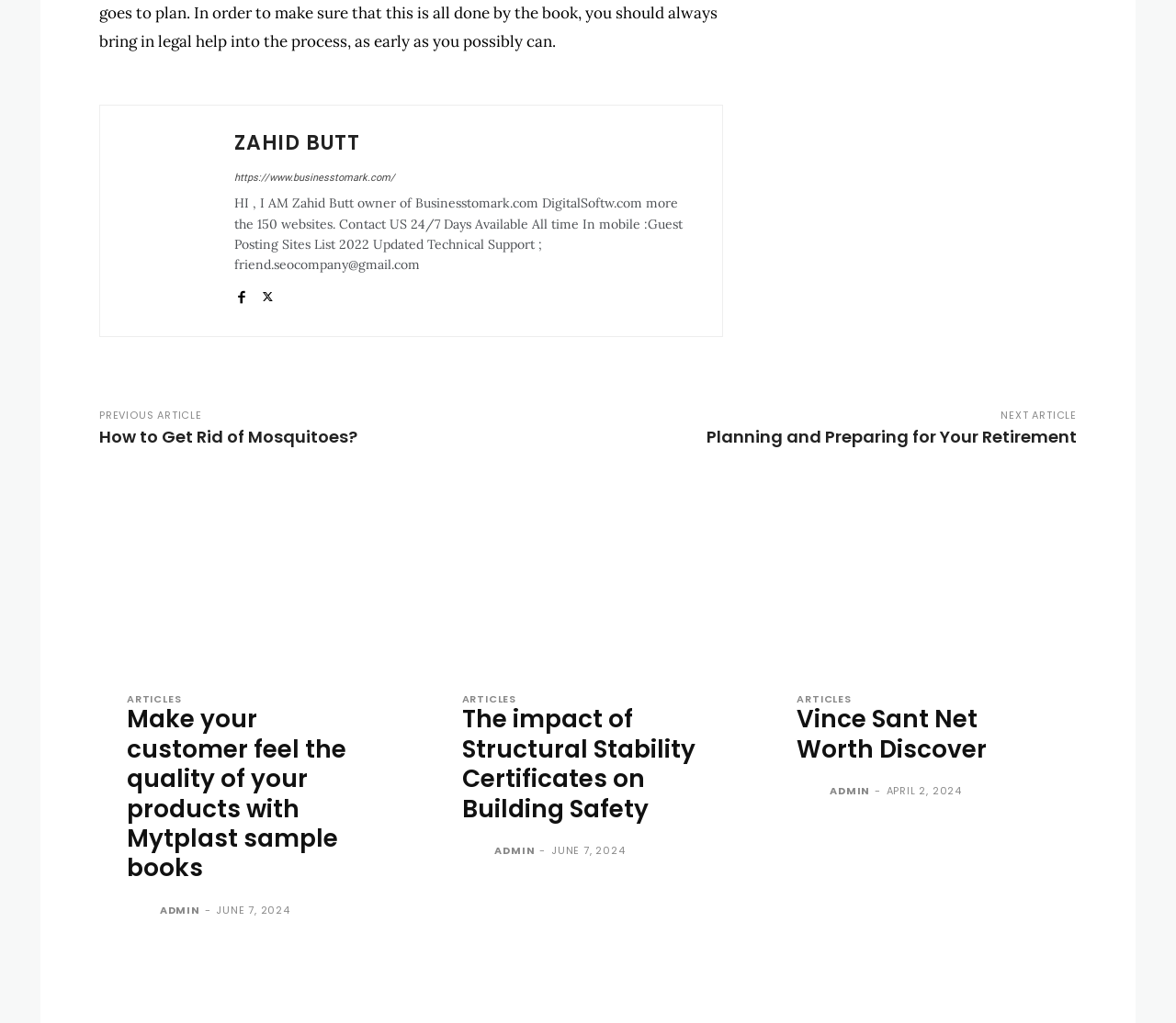Based on the image, give a detailed response to the question: Who is the owner of Businesstomark.com?

The answer can be found in the StaticText element with the text 'HI, I AM Zahid Butt owner of Businesstomark.com DigitalSoftw.com more the 150 websites.'